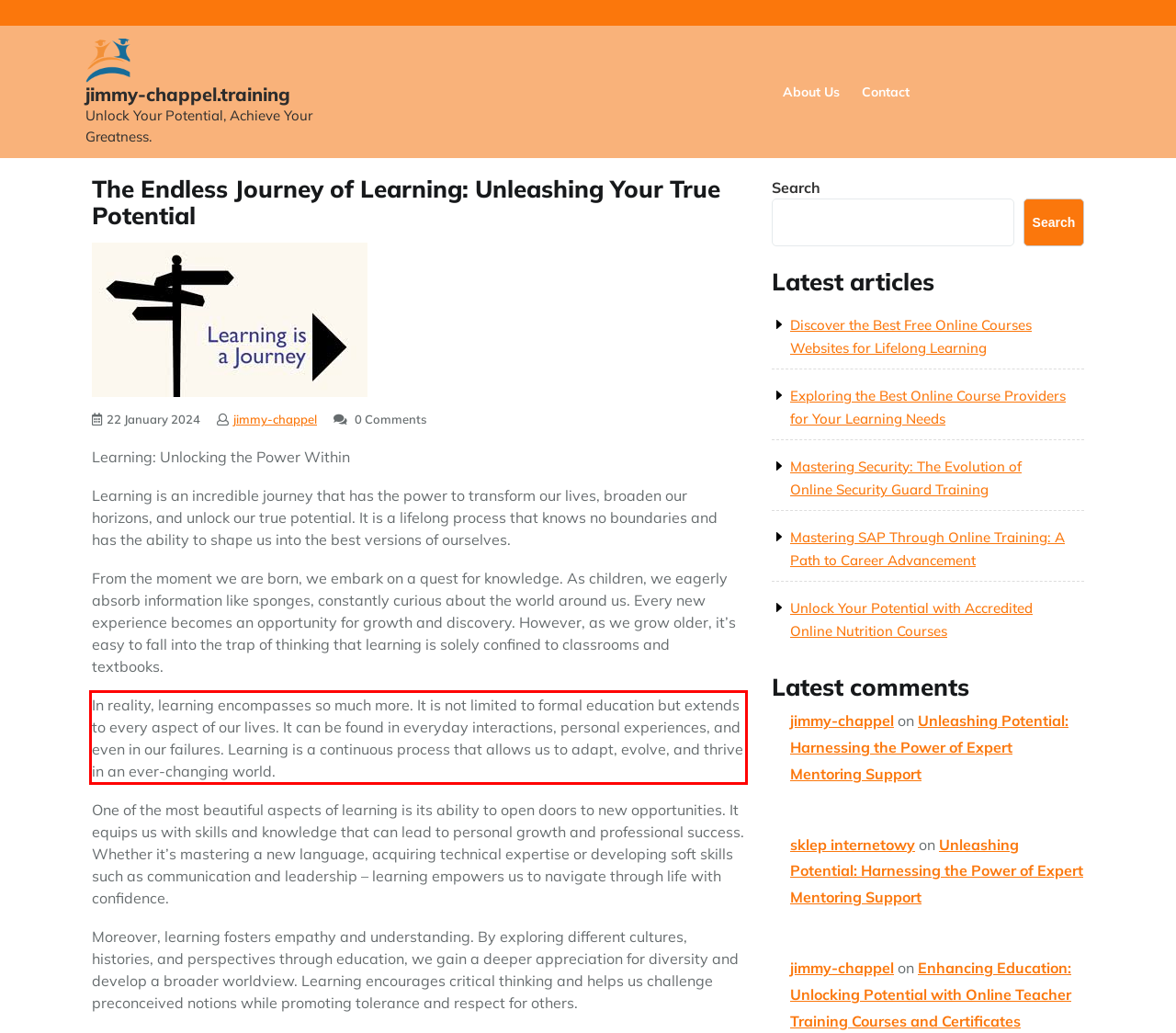Please use OCR to extract the text content from the red bounding box in the provided webpage screenshot.

In reality, learning encompasses so much more. It is not limited to formal education but extends to every aspect of our lives. It can be found in everyday interactions, personal experiences, and even in our failures. Learning is a continuous process that allows us to adapt, evolve, and thrive in an ever-changing world.